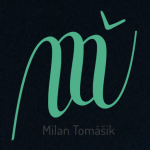Please respond in a single word or phrase: 
Where was the event held?

Den Haag